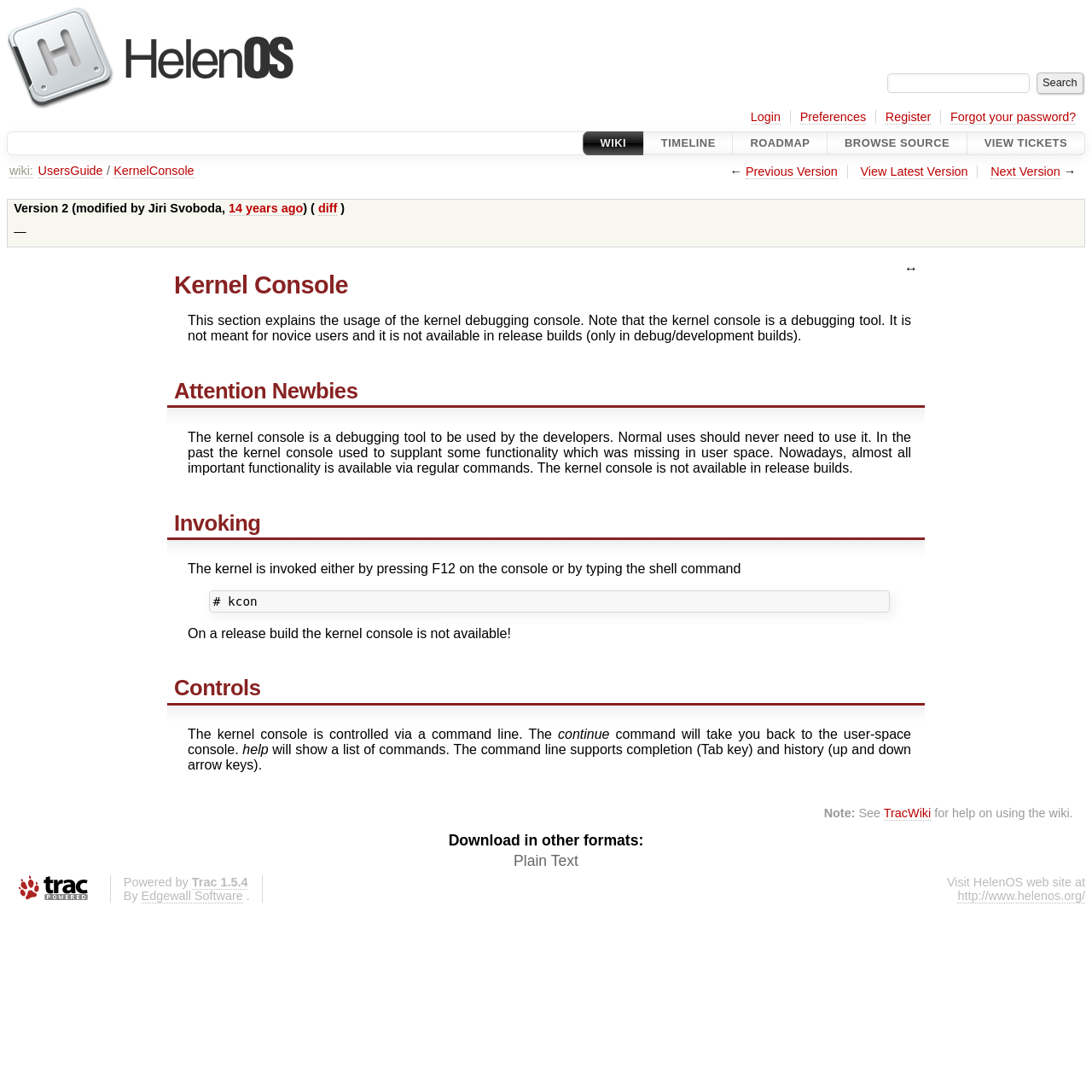Identify the bounding box of the HTML element described here: "parent_node: Powered by Trac 1.5.4". Provide the coordinates as four float numbers between 0 and 1: [left, top, right, bottom].

[0.006, 0.802, 0.09, 0.827]